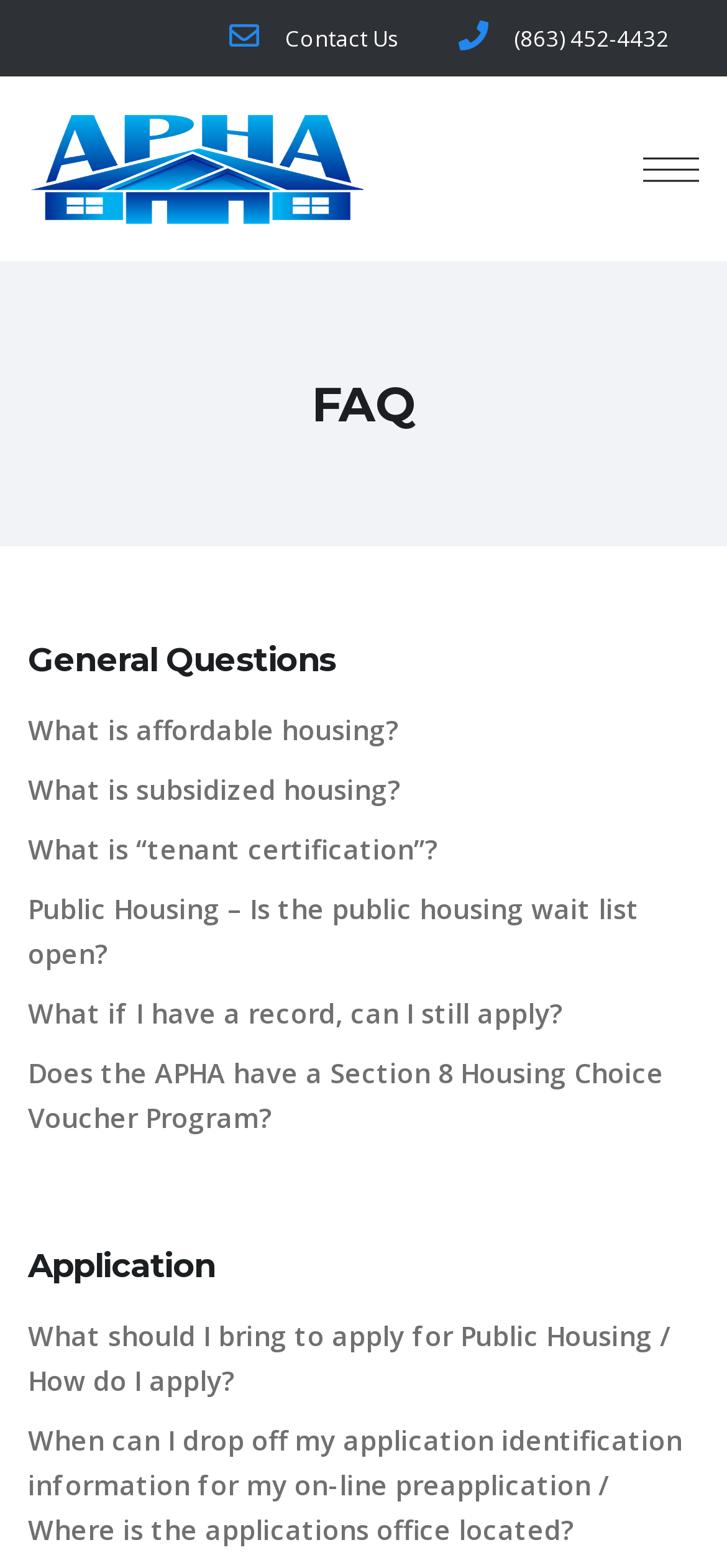Construct a thorough caption encompassing all aspects of the webpage.

The webpage is about the Avon Park Housing Authority's Frequently Asked Questions (FAQ) page. At the top left, there is a link to "Contact Us" with an envelope icon, and next to it, there is a link to the phone number "(863) 452-4432". On the top right, there is a link to "EZ" with an image of the EZ logo.

Below the top section, there is a prominent heading "FAQ" in the middle of the page. Underneath, there is a section titled "General Questions" with six links to questions and answers about affordable housing, subsidized housing, tenant certification, public housing wait lists, applying with a record, and the Section 8 Housing Choice Voucher Program.

Further down, there is another section titled "Application" with two links to questions and answers about applying for Public Housing, including what to bring and where to drop off application identification information. The links and headings are organized in a clear and structured manner, making it easy to navigate and find specific information.